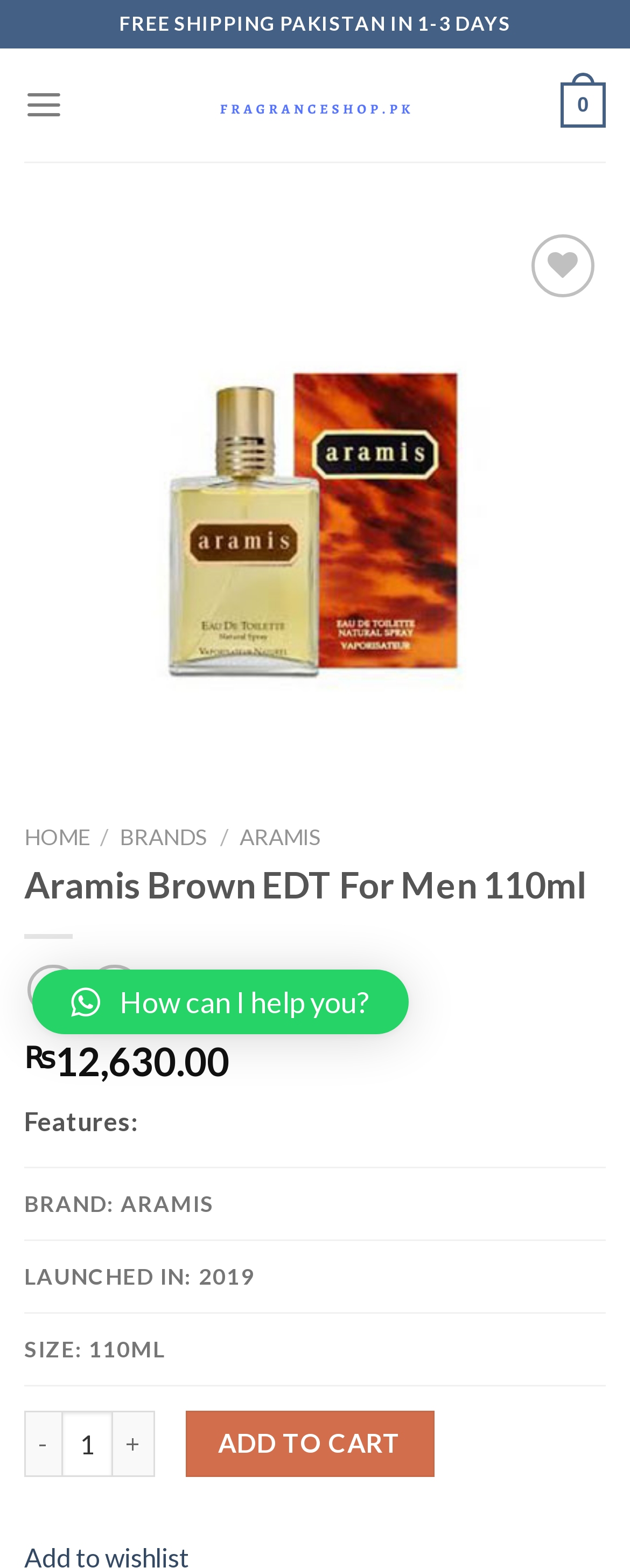Please determine the bounding box coordinates of the area that needs to be clicked to complete this task: 'Click on the 'ADD TO CART' button'. The coordinates must be four float numbers between 0 and 1, formatted as [left, top, right, bottom].

[0.295, 0.9, 0.689, 0.942]